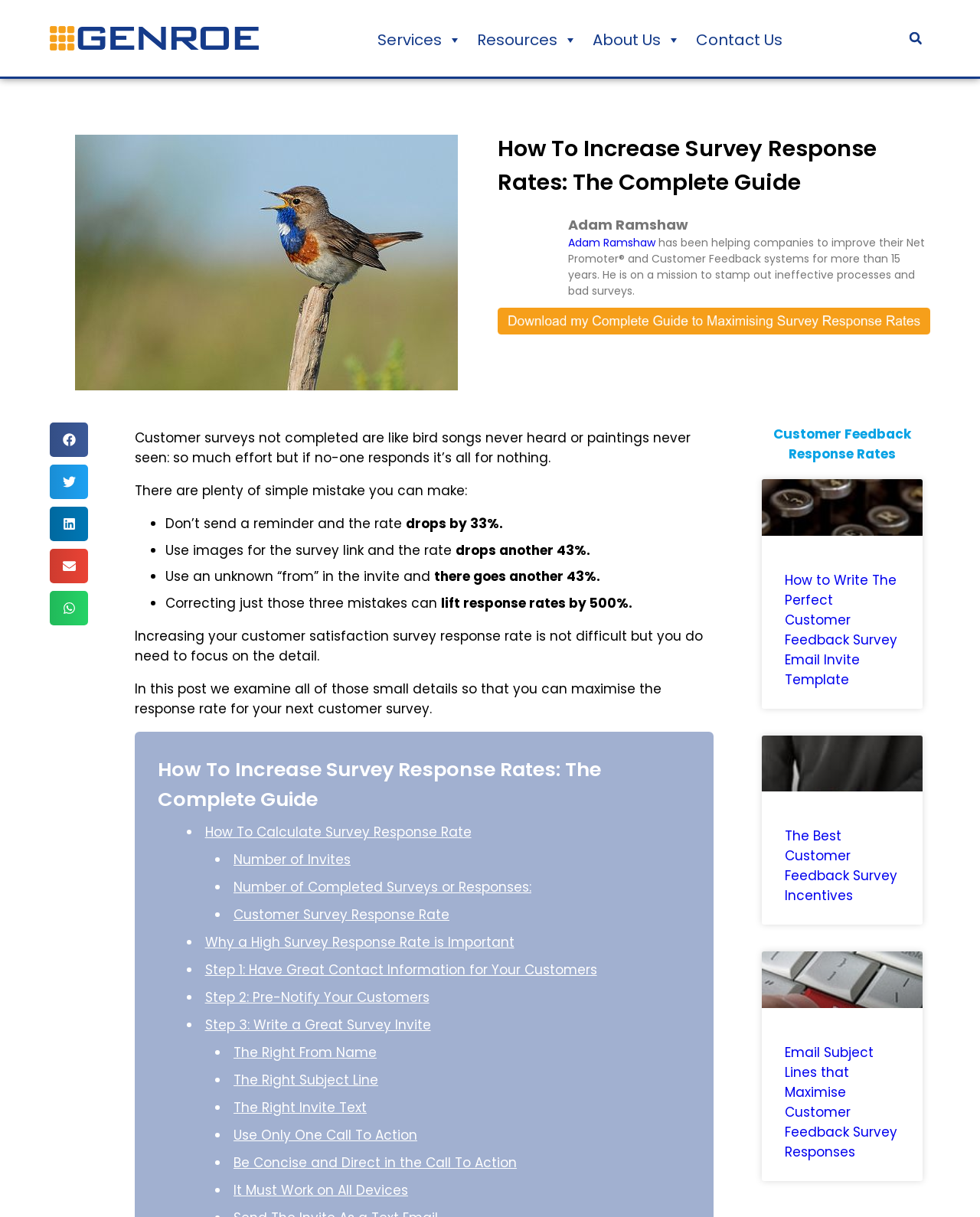Use a single word or phrase to answer the following:
What is the author's name?

Adam Ramshaw